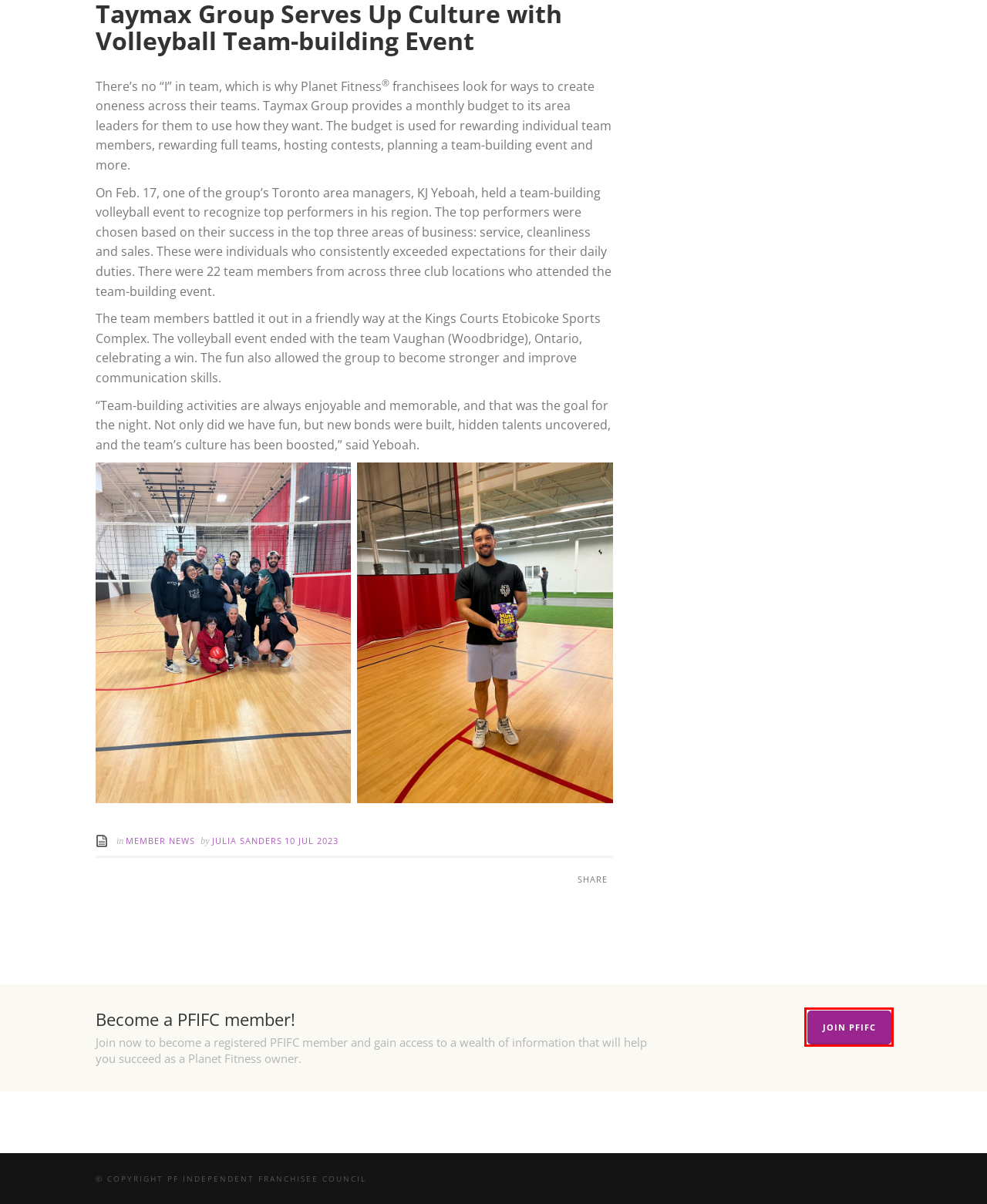You are presented with a screenshot of a webpage containing a red bounding box around a particular UI element. Select the best webpage description that matches the new webpage after clicking the element within the bounding box. Here are the candidates:
A. About PFIFC | PF Independent Franchisee Council
B. Julia Sanders | PF Independent Franchisee Council
C. Join Us | PF Independent Franchisee Council
D. Contact Us | PF Independent Franchisee Council
E. Category Member News | PF Independent Franchisee Council
F. Members Only | PF Independent Franchisee Council
G. Communications | PF Independent Franchisee Council
H. PF Independent Franchisee Council

C